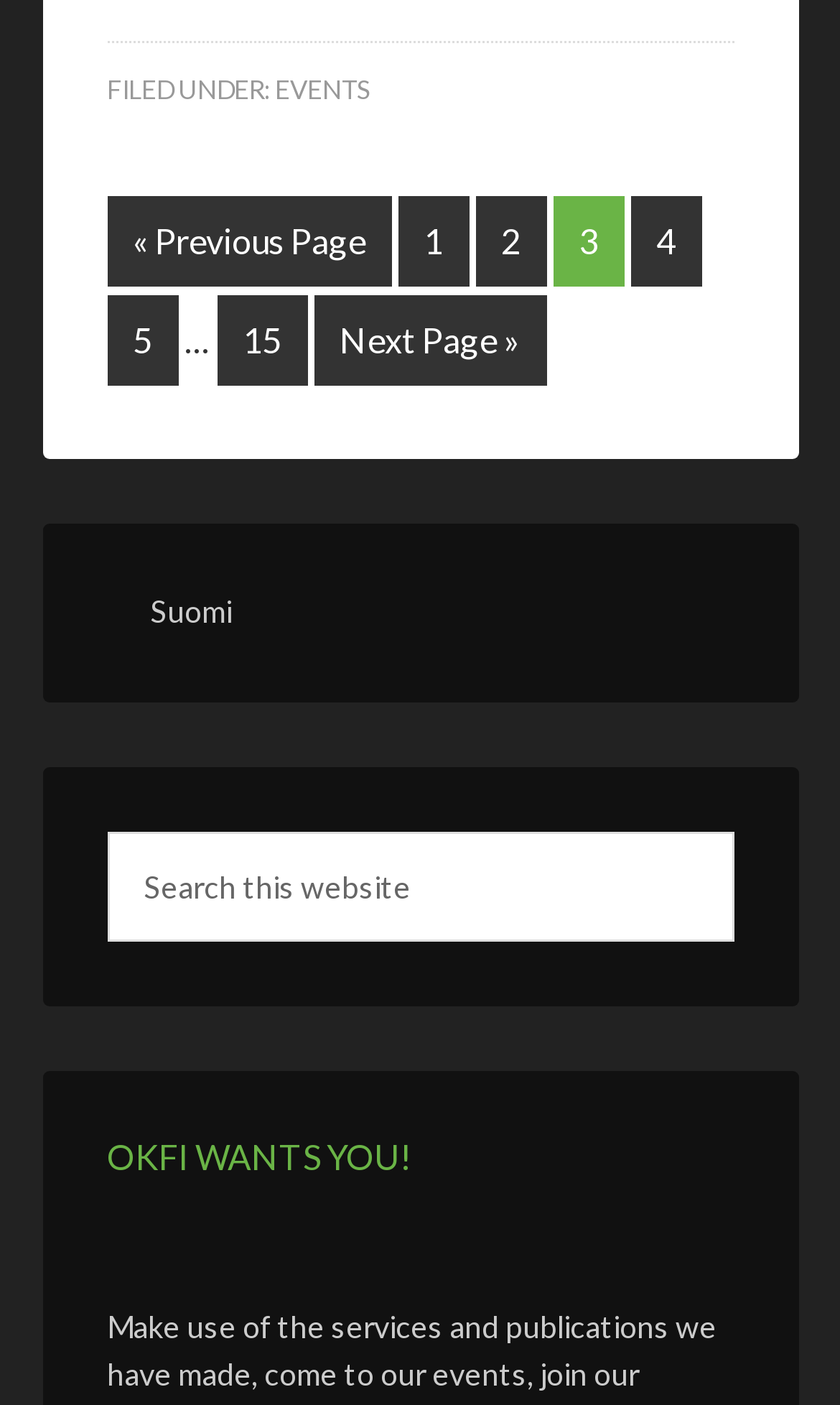Respond to the question with just a single word or phrase: 
How many elements are in the footer?

2